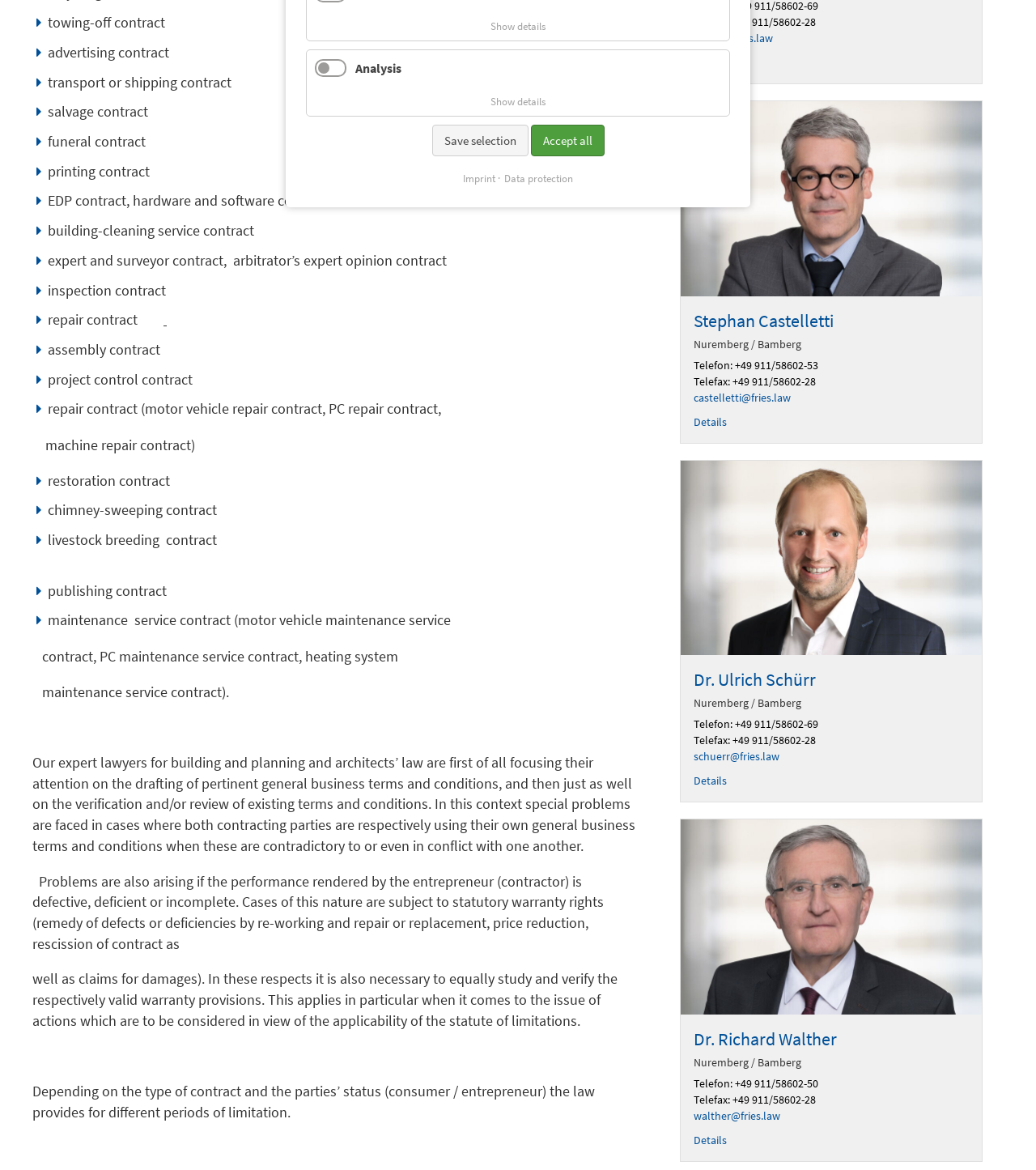Using the description: "Get Involved", determine the UI element's bounding box coordinates. Ensure the coordinates are in the format of four float numbers between 0 and 1, i.e., [left, top, right, bottom].

None